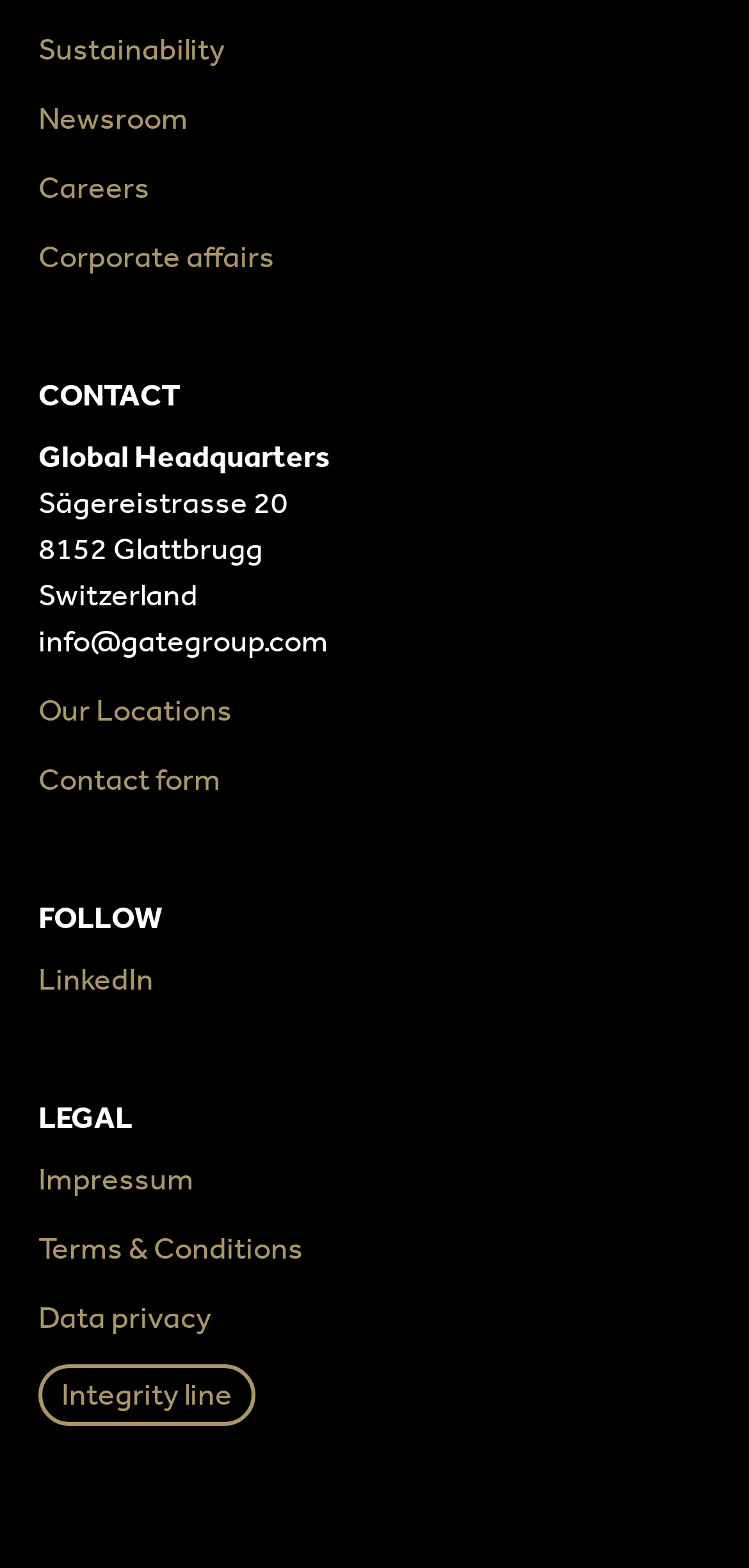Find the bounding box coordinates for the area that should be clicked to accomplish the instruction: "Go to Contact form".

[0.051, 0.483, 0.949, 0.512]